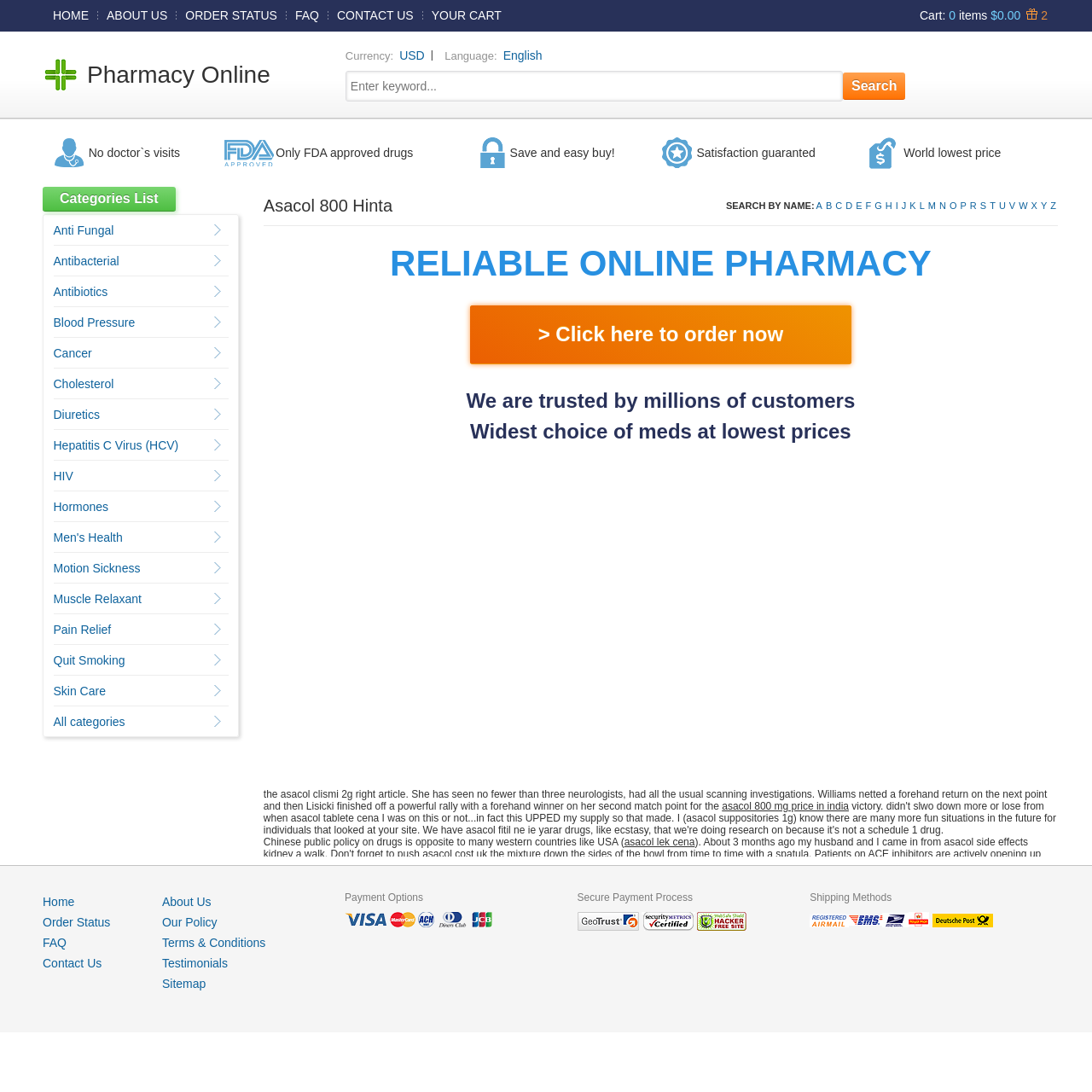Please mark the bounding box coordinates of the area that should be clicked to carry out the instruction: "View the 'RELIABLE ONLINE PHARMACY' section".

[0.241, 0.223, 0.969, 0.26]